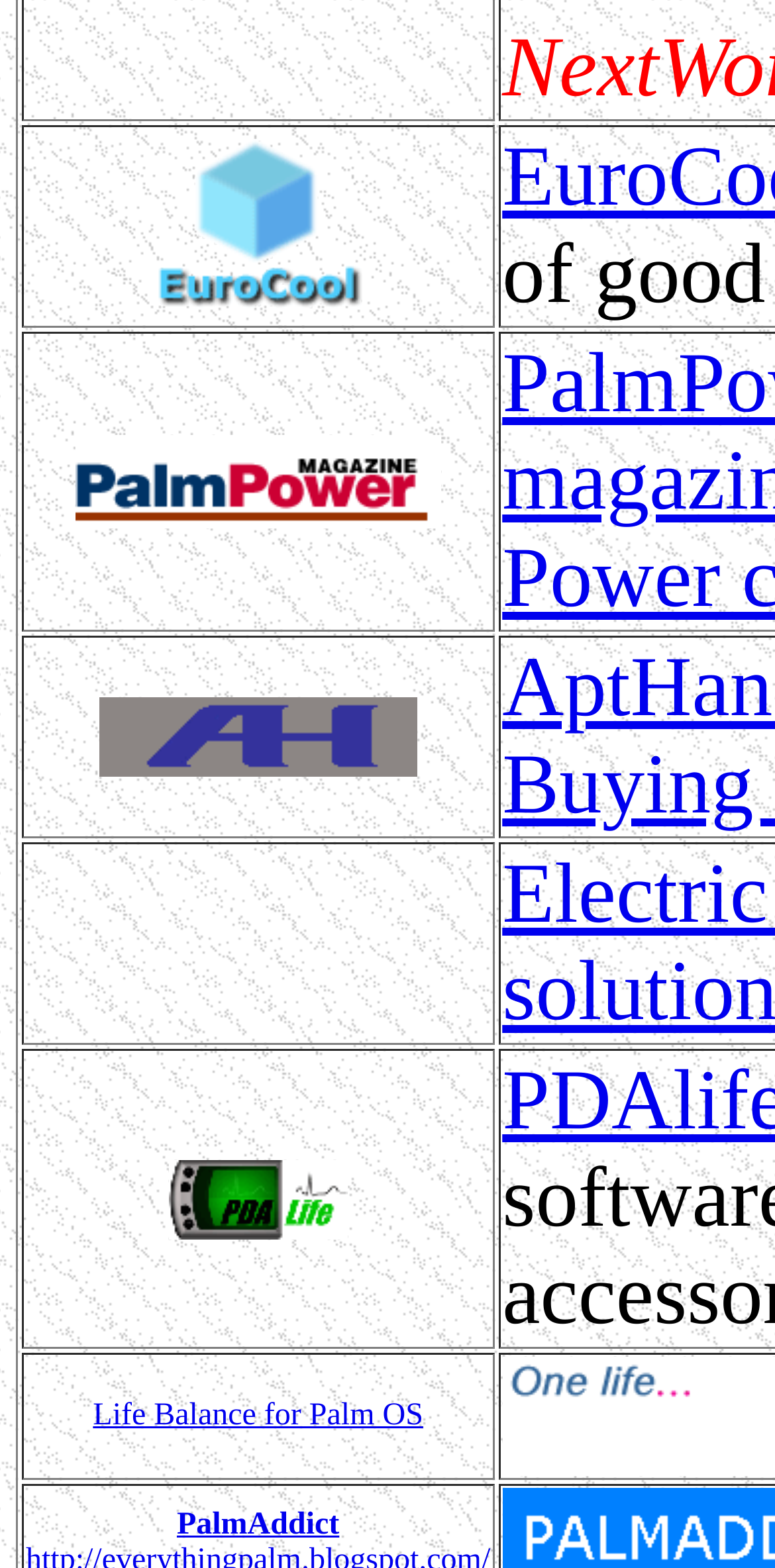How many logos are present on the webpage?
Provide an in-depth and detailed answer to the question.

I counted the number of gridcell elements containing logos, which are EuroCool, PalmPower Magazine, Apthand, and PDA Life, resulting in a total of 4 logos.